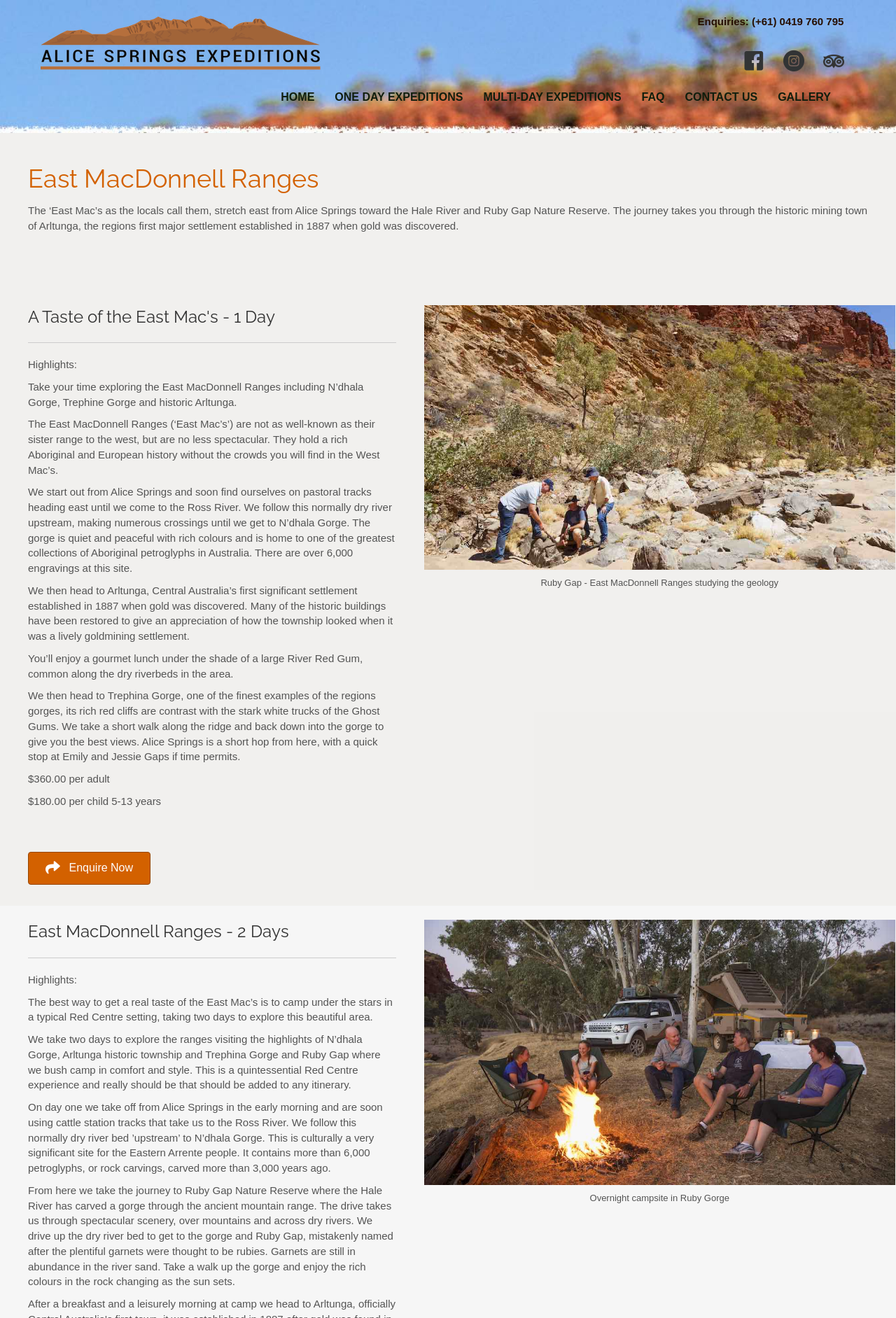Please provide a one-word or phrase answer to the question: 
What is the name of the historic mining town?

Arltunga